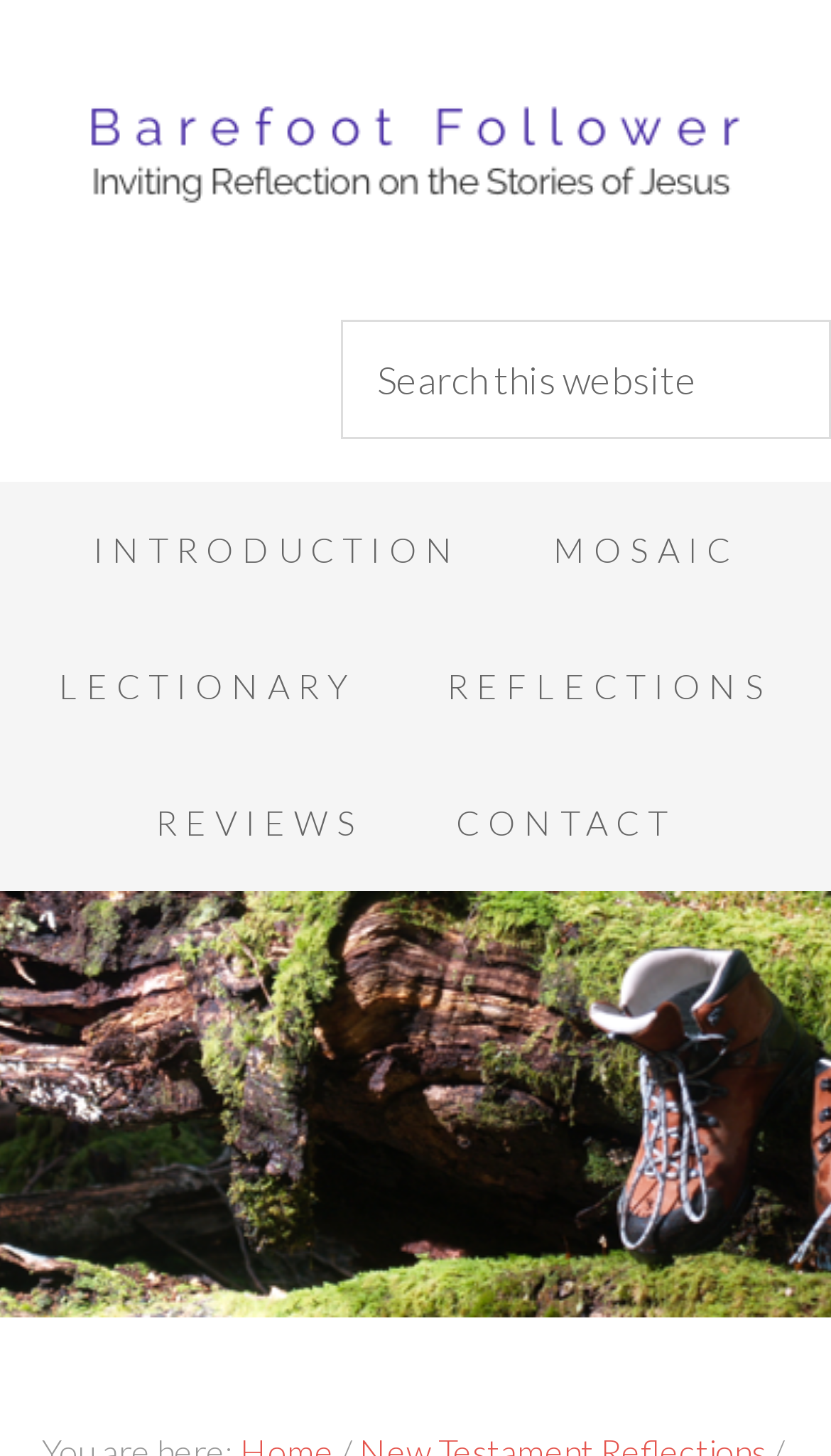Please specify the bounding box coordinates of the area that should be clicked to accomplish the following instruction: "view REFLECTIONS". The coordinates should consist of four float numbers between 0 and 1, i.e., [left, top, right, bottom].

[0.486, 0.425, 0.981, 0.518]